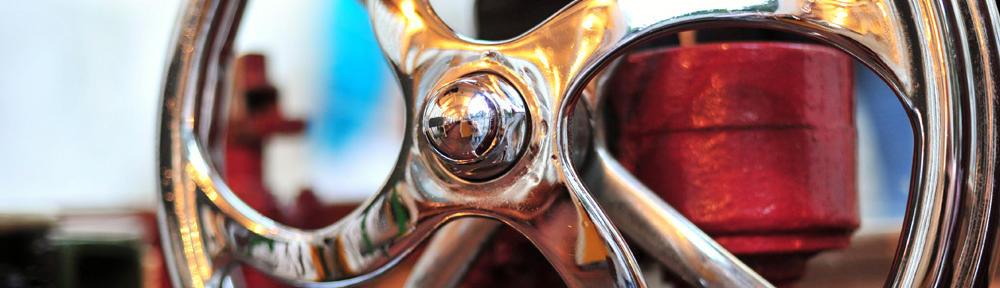Please provide a brief answer to the question using only one word or phrase: 
What is the possible origin of the machinery?

Vintage vehicle